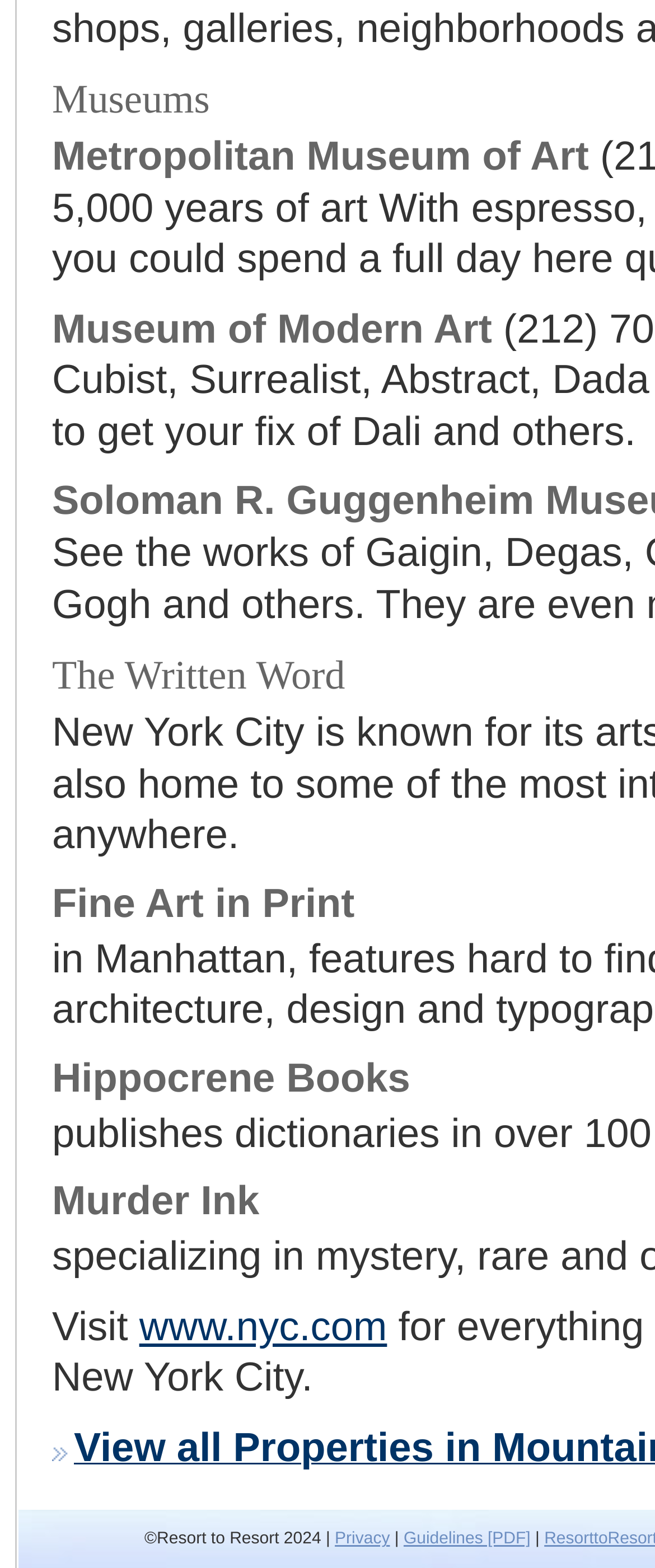Use a single word or phrase to answer the question:
Is there an image on the webpage?

Yes